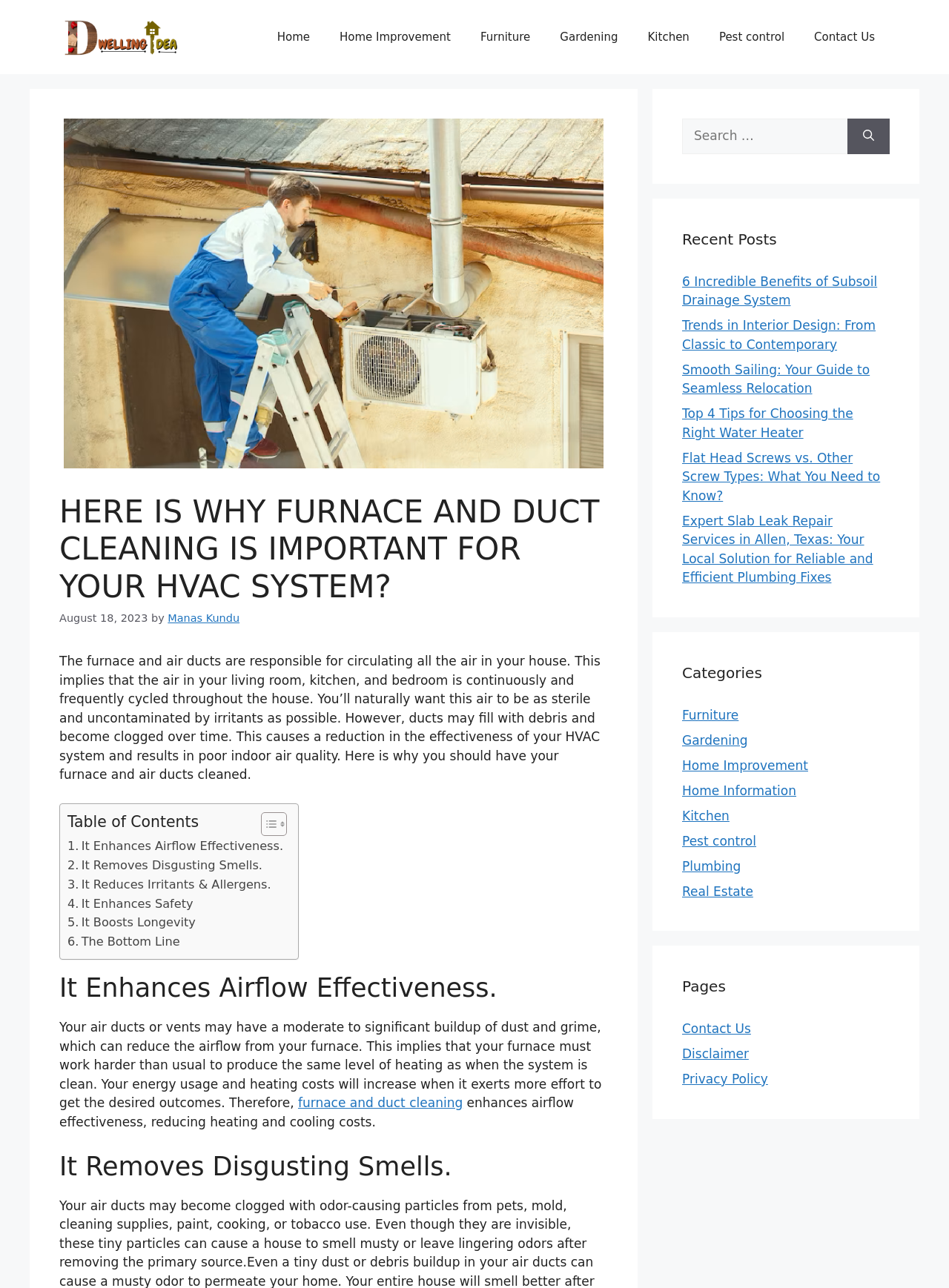Please determine the bounding box coordinates of the section I need to click to accomplish this instruction: "Toggle the table of content".

[0.263, 0.63, 0.298, 0.65]